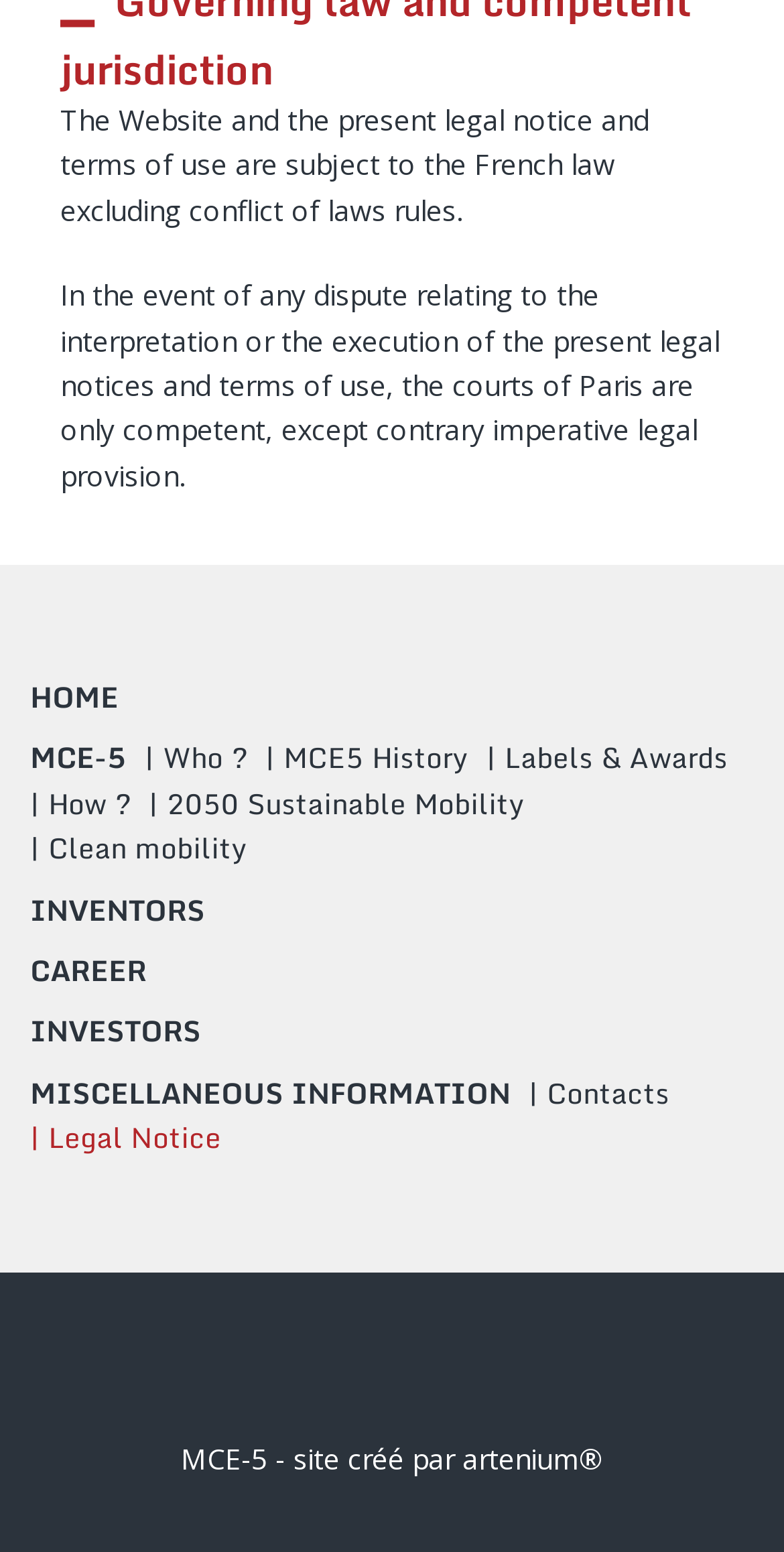Please give a short response to the question using one word or a phrase:
What is the last section on the webpage?

MISCELLANEOUS INFORMATION